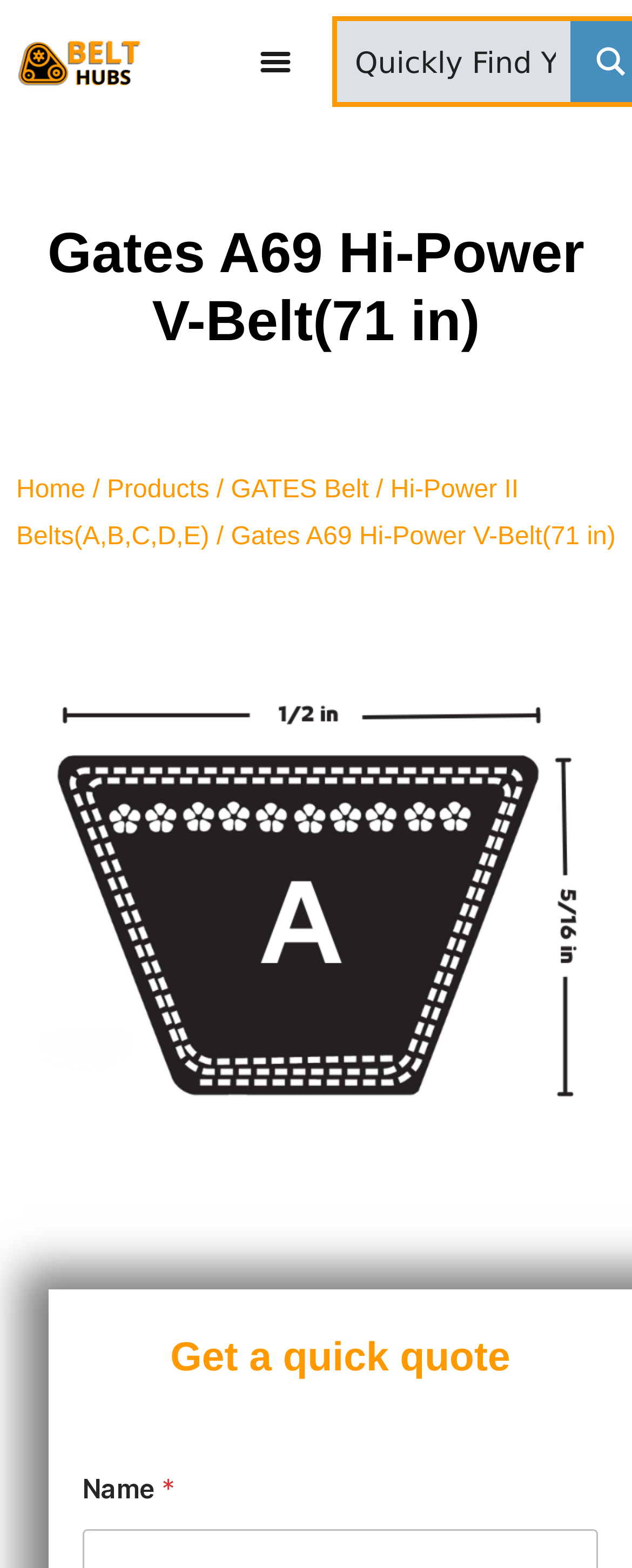Please specify the bounding box coordinates of the clickable region to carry out the following instruction: "Toggle the menu". The coordinates should be four float numbers between 0 and 1, in the format [left, top, right, bottom].

[0.397, 0.024, 0.474, 0.055]